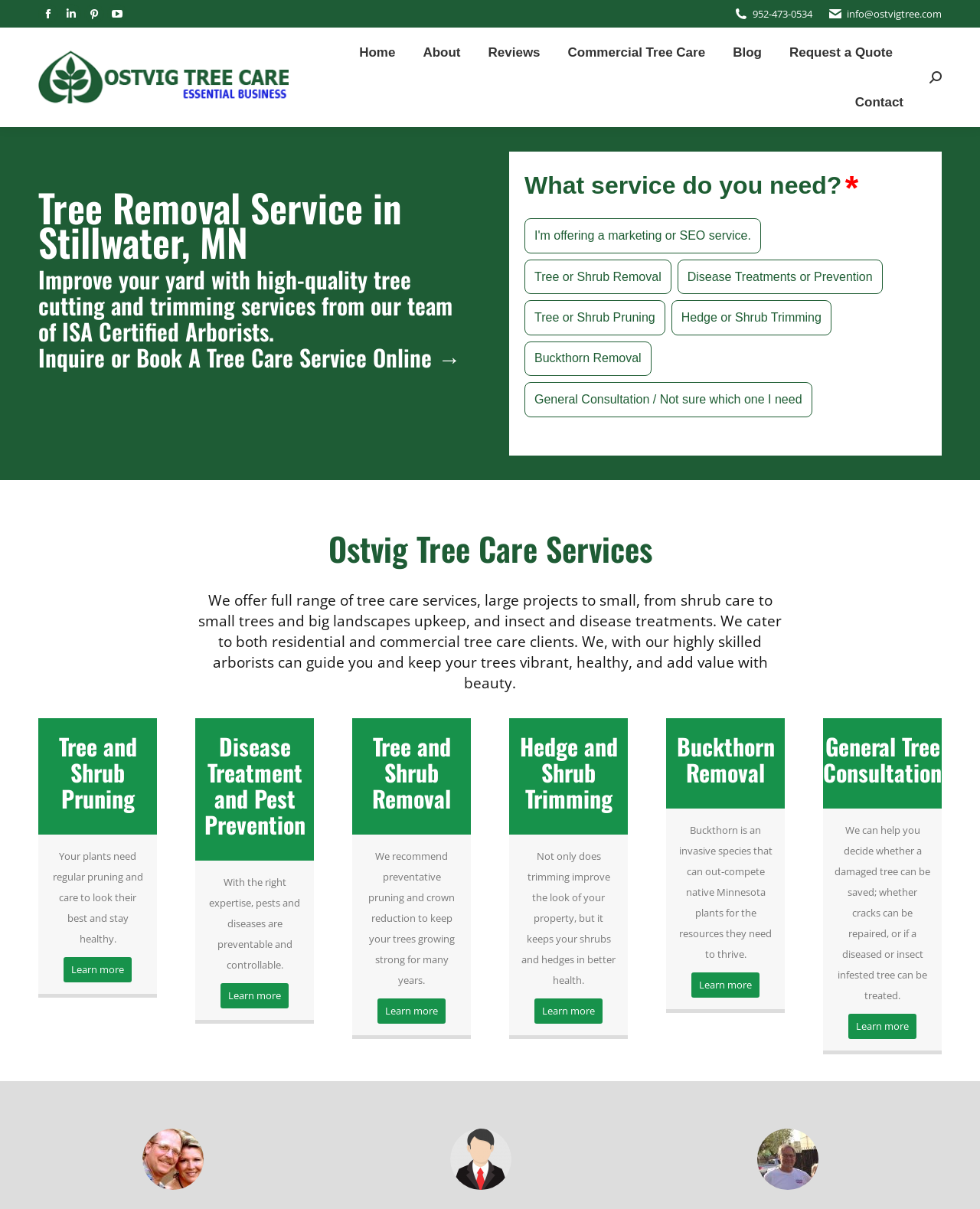Please specify the bounding box coordinates of the element that should be clicked to execute the given instruction: 'Open Facebook page'. Ensure the coordinates are four float numbers between 0 and 1, expressed as [left, top, right, bottom].

[0.039, 0.003, 0.059, 0.02]